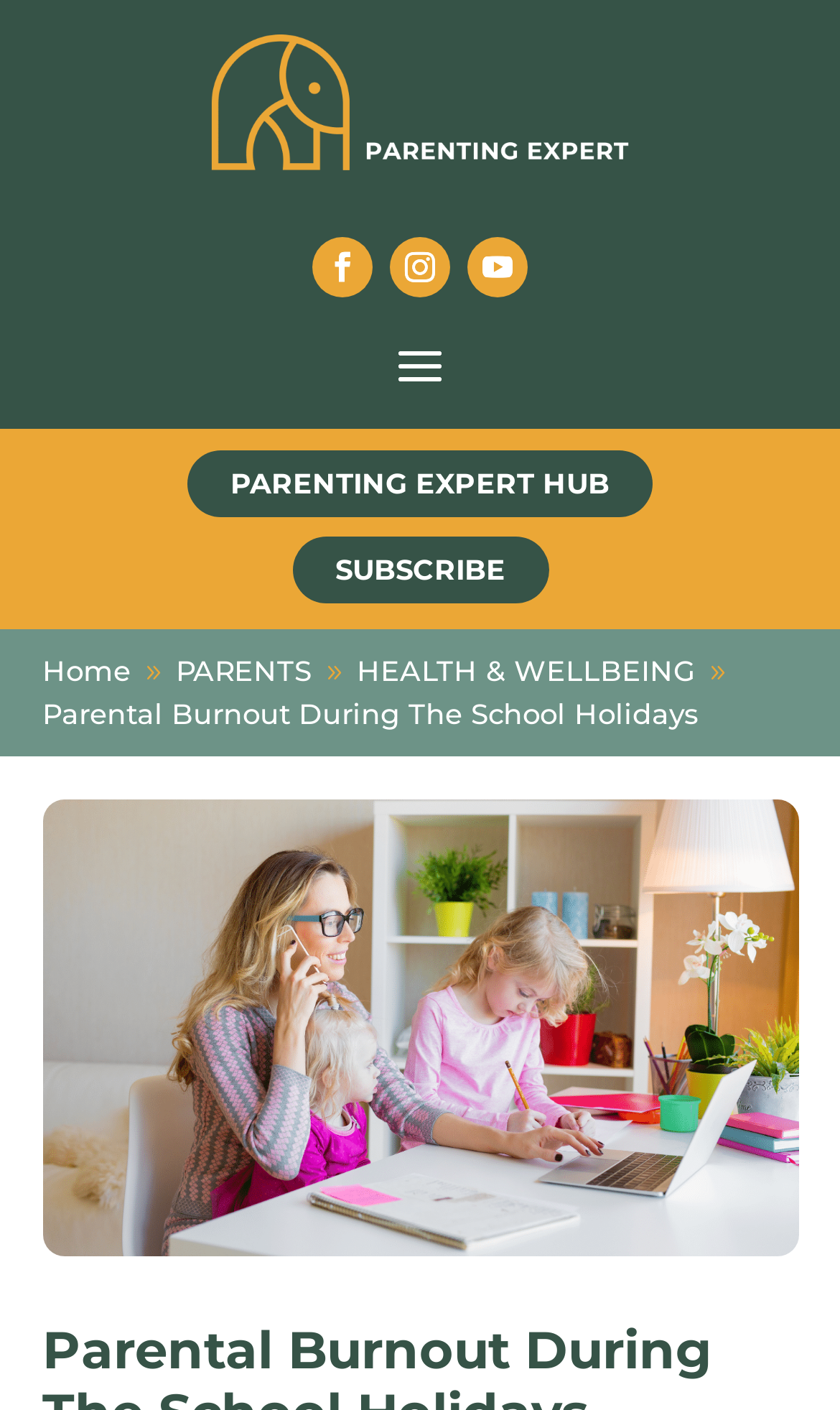Please identify the bounding box coordinates of the element I need to click to follow this instruction: "go to Parenting Expert Hub".

[0.223, 0.32, 0.777, 0.367]